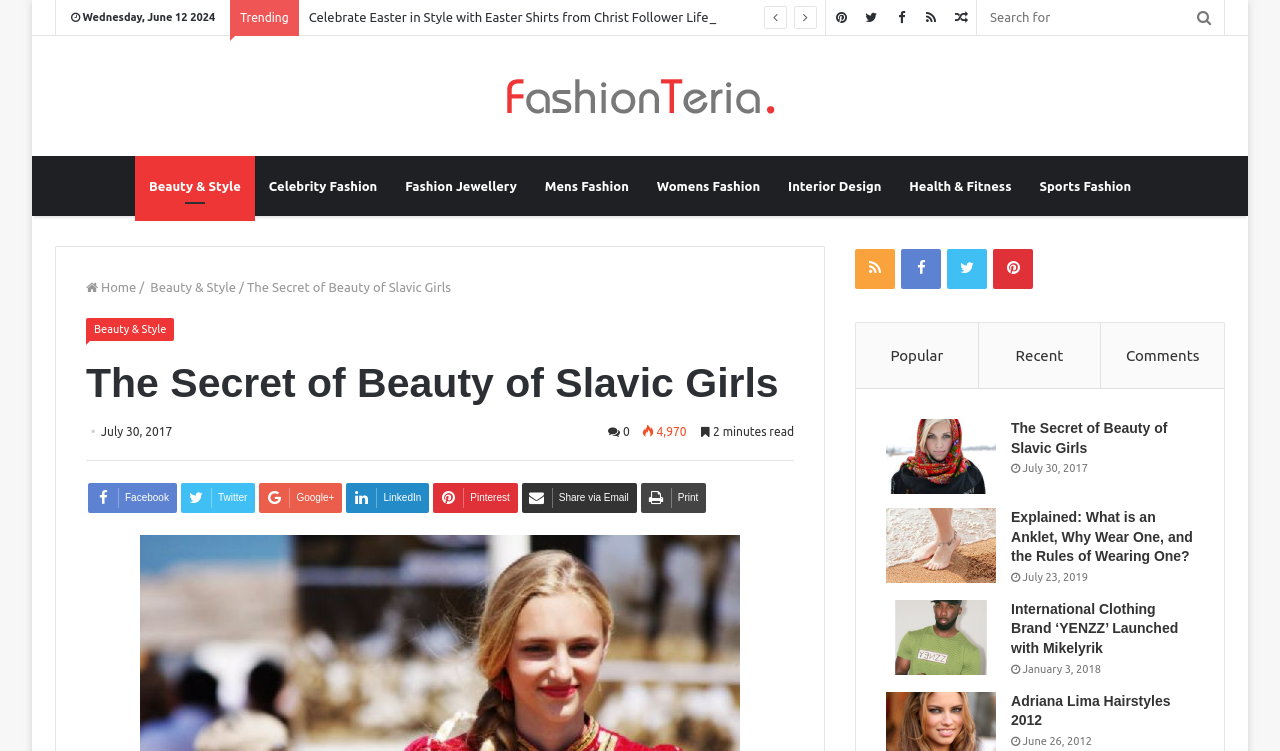Using the elements shown in the image, answer the question comprehensively: What is the title of the post below 'The Secret of Beauty of Slavic Girls'?

I found the title by looking at the heading element below the heading 'The Secret of Beauty of Slavic Girls'.